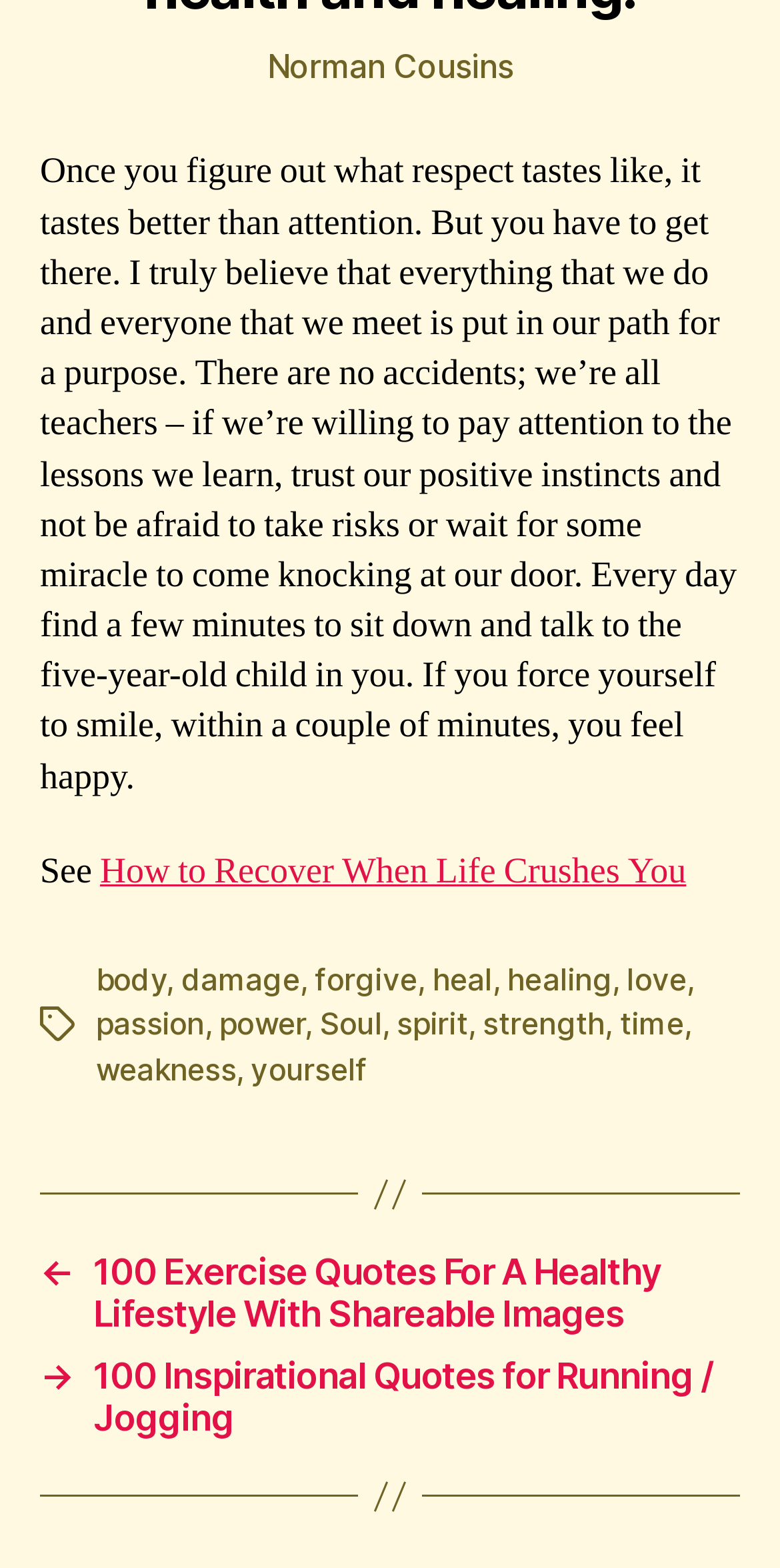Using the information shown in the image, answer the question with as much detail as possible: Who is the author of the quote?

The quote is attributed to Norman Cousins, as indicated by the StaticText element 'Norman Cousins' at the top of the webpage.